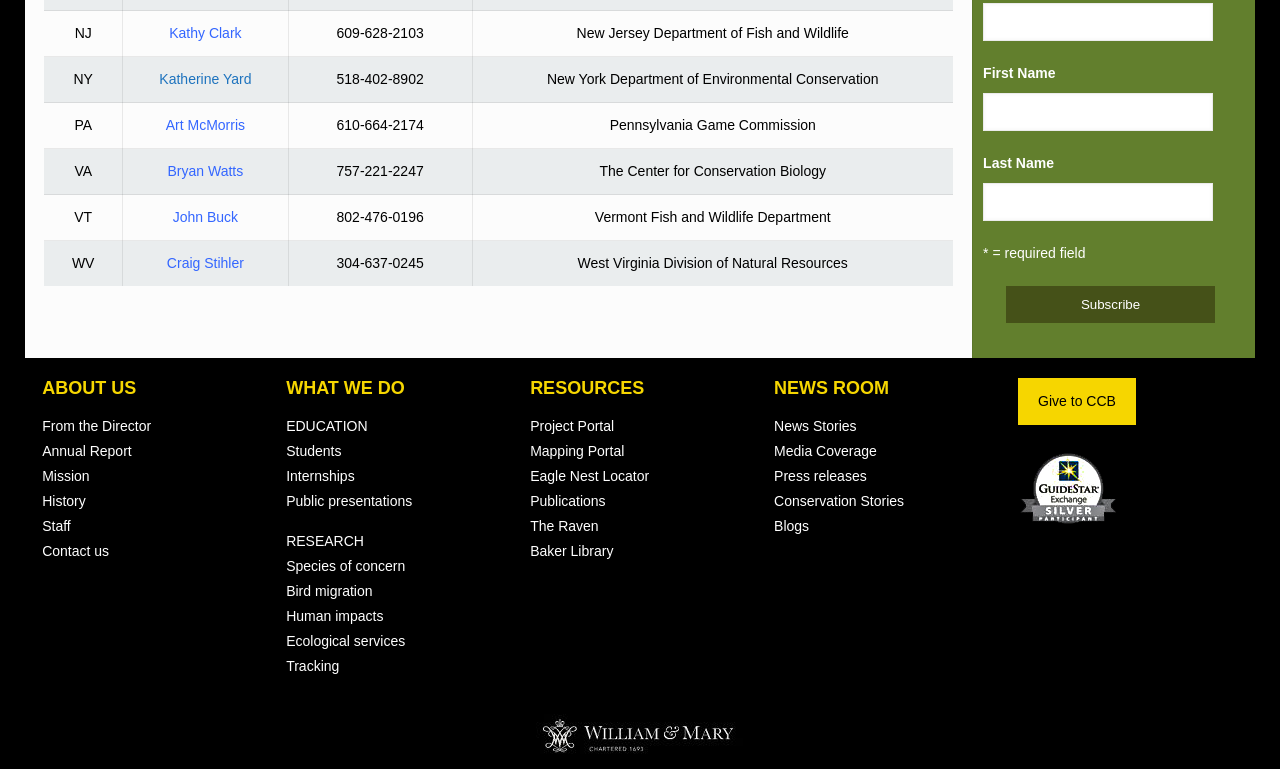Given the description "Eagle Nest Locator", determine the bounding box of the corresponding UI element.

[0.414, 0.608, 0.507, 0.629]